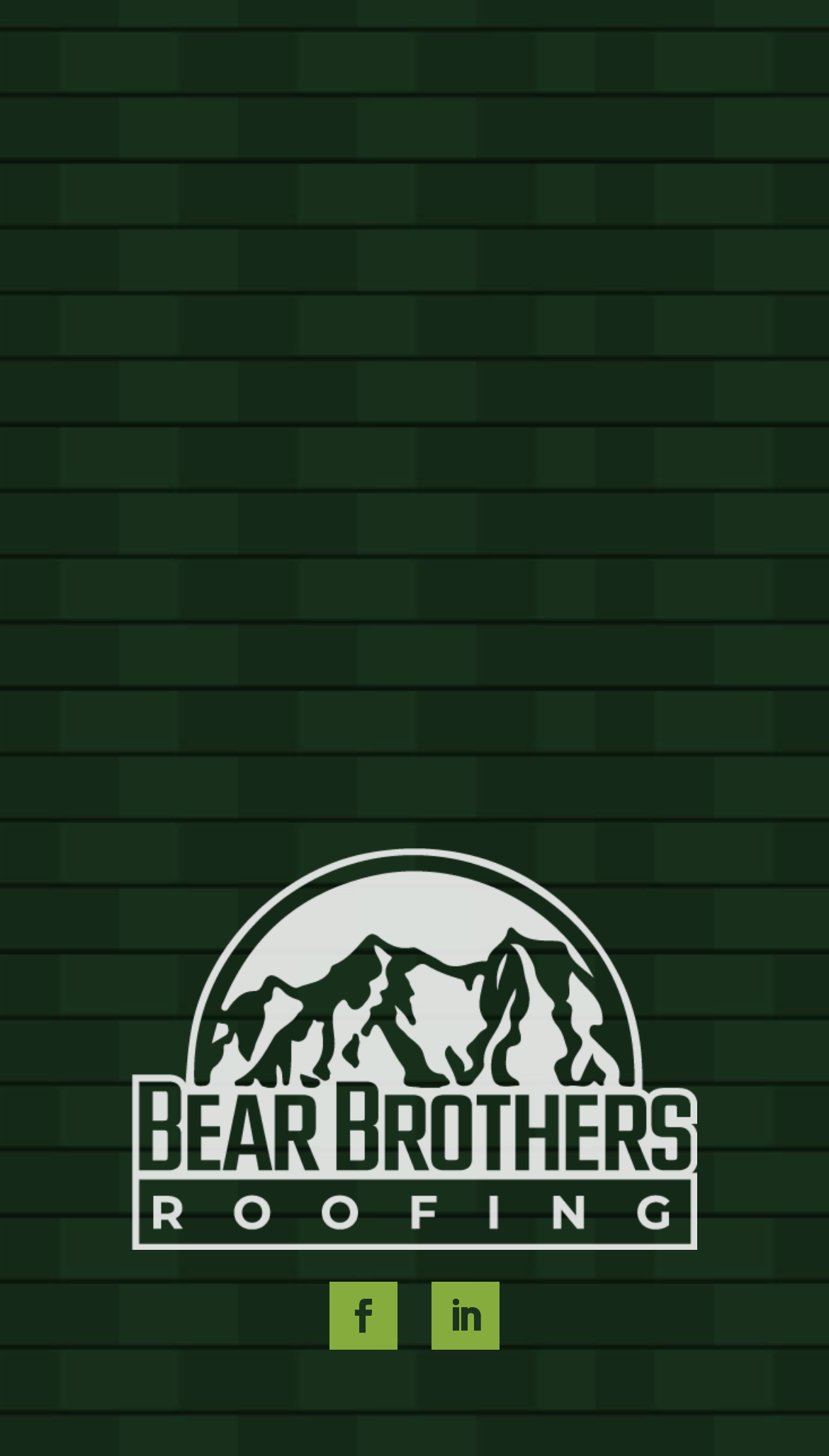What is the address of the business?
Please provide a comprehensive answer based on the details in the screenshot.

I found the address by looking at the static text elements '7245 Gilpin Way #280' and 'Denver, CO 80229' which are located inside a group element and are vertically aligned, indicating they are part of the same address.